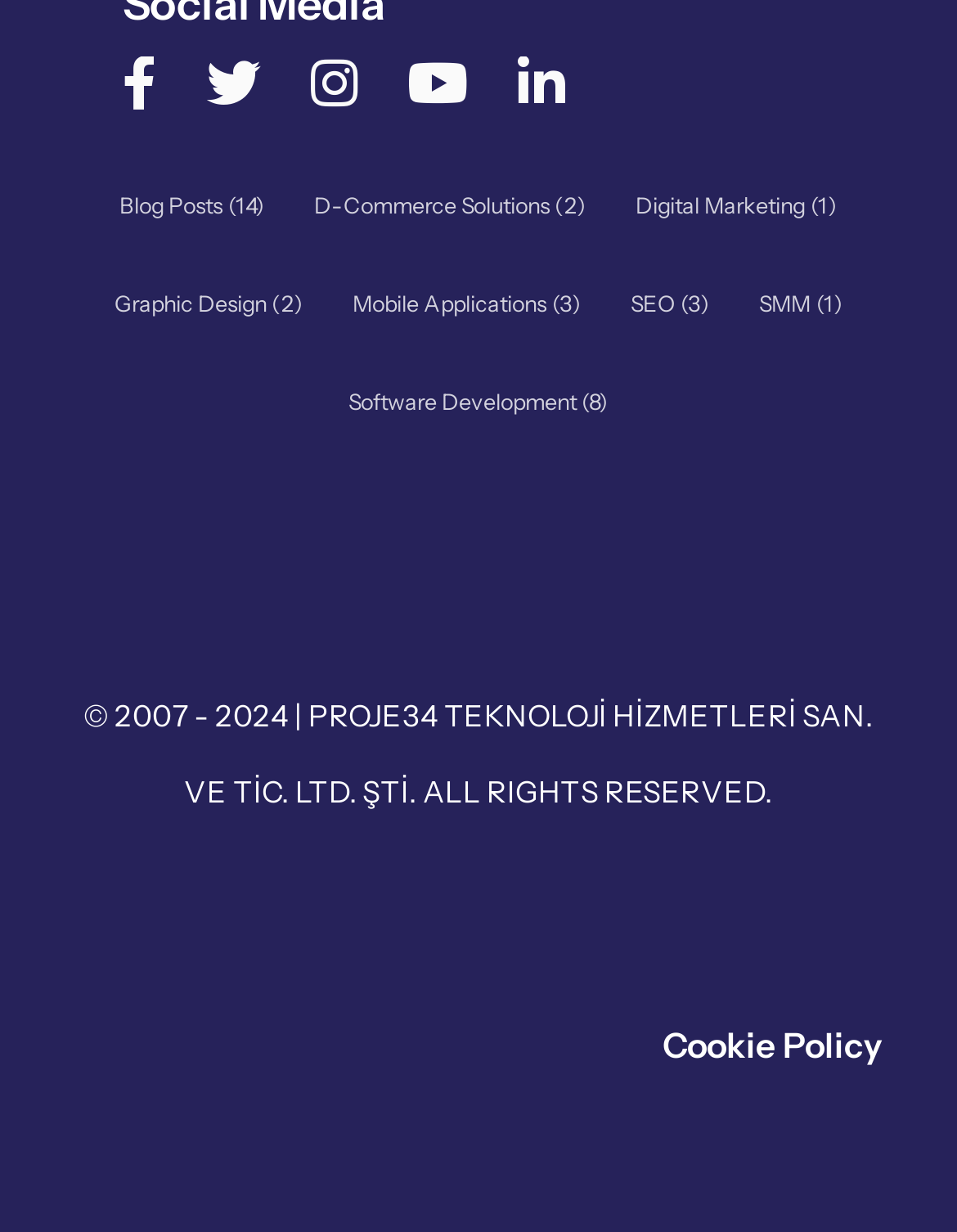How many items are there in Graphic Design?
Provide a detailed and well-explained answer to the question.

I found the link 'Graphic Design (2 items)' on the webpage, which indicates that there are two items in Graphic Design.